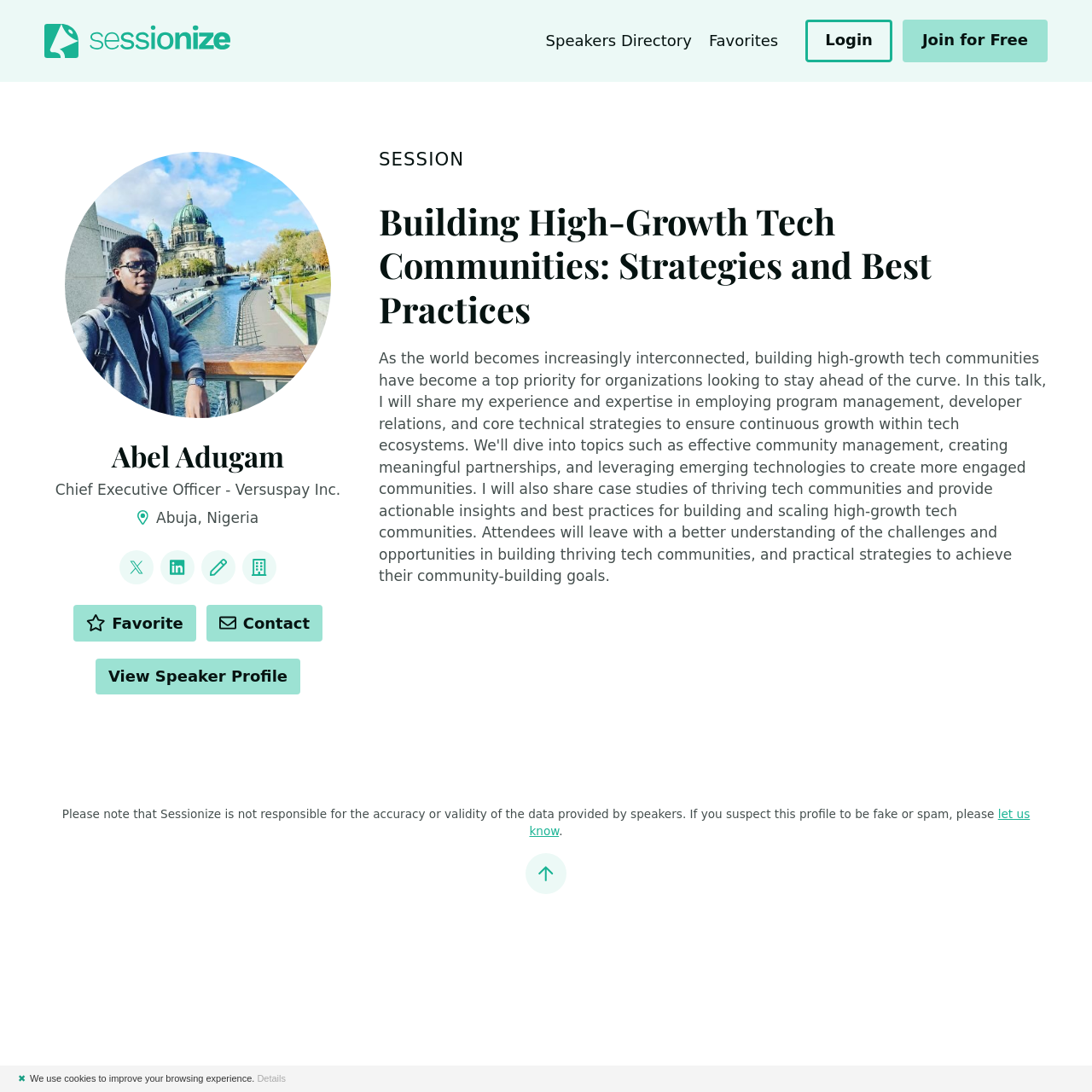Please find the bounding box coordinates of the clickable region needed to complete the following instruction: "Favorite the speaker". The bounding box coordinates must consist of four float numbers between 0 and 1, i.e., [left, top, right, bottom].

[0.067, 0.554, 0.179, 0.587]